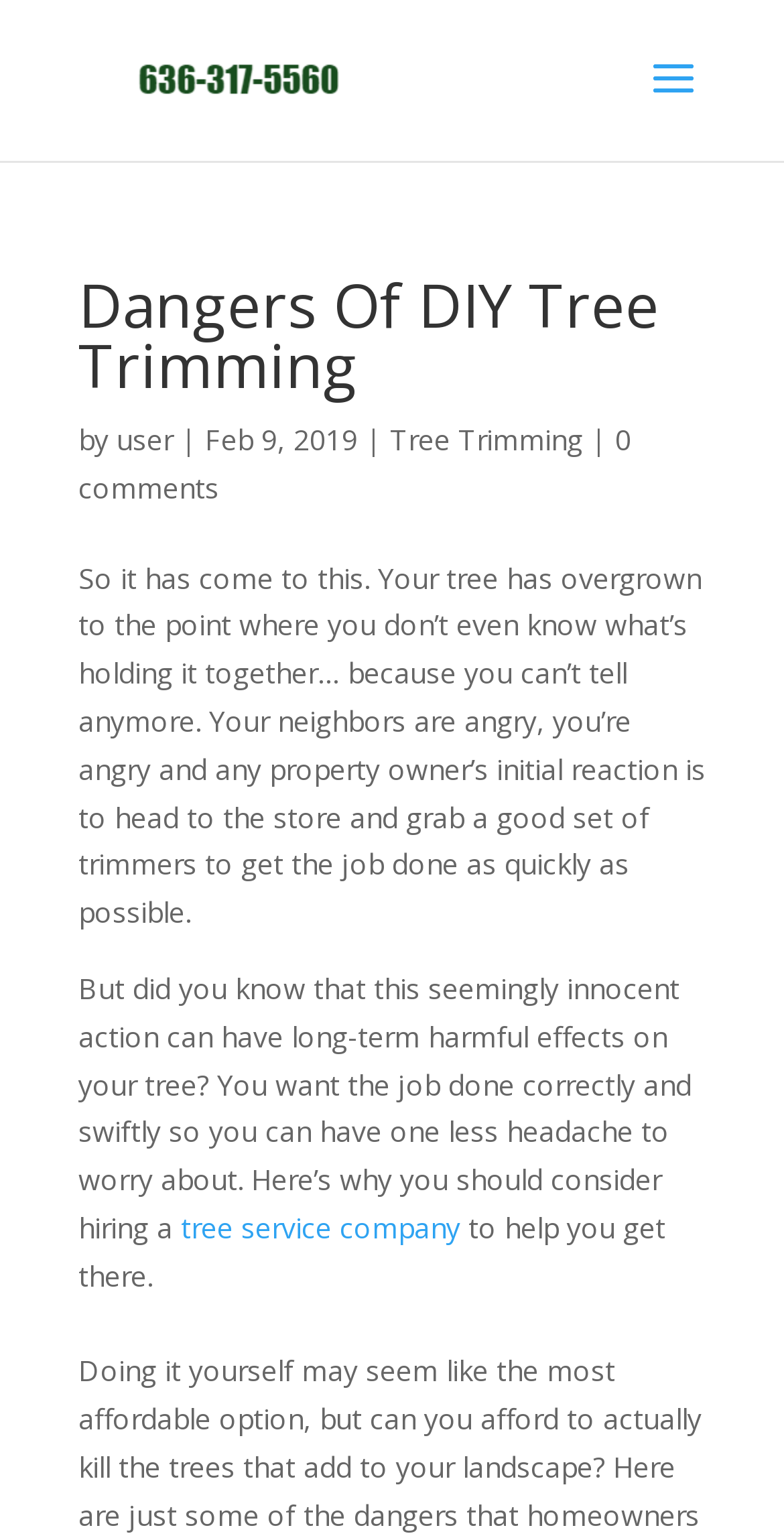What is the recommended solution for tree trimming?
Please respond to the question with a detailed and informative answer.

I determined the recommended solution by reading the article content, specifically the sentence 'Here’s why you should consider hiring a tree service company to help you get there.', which suggests that hiring a tree service company is the recommended solution for tree trimming.